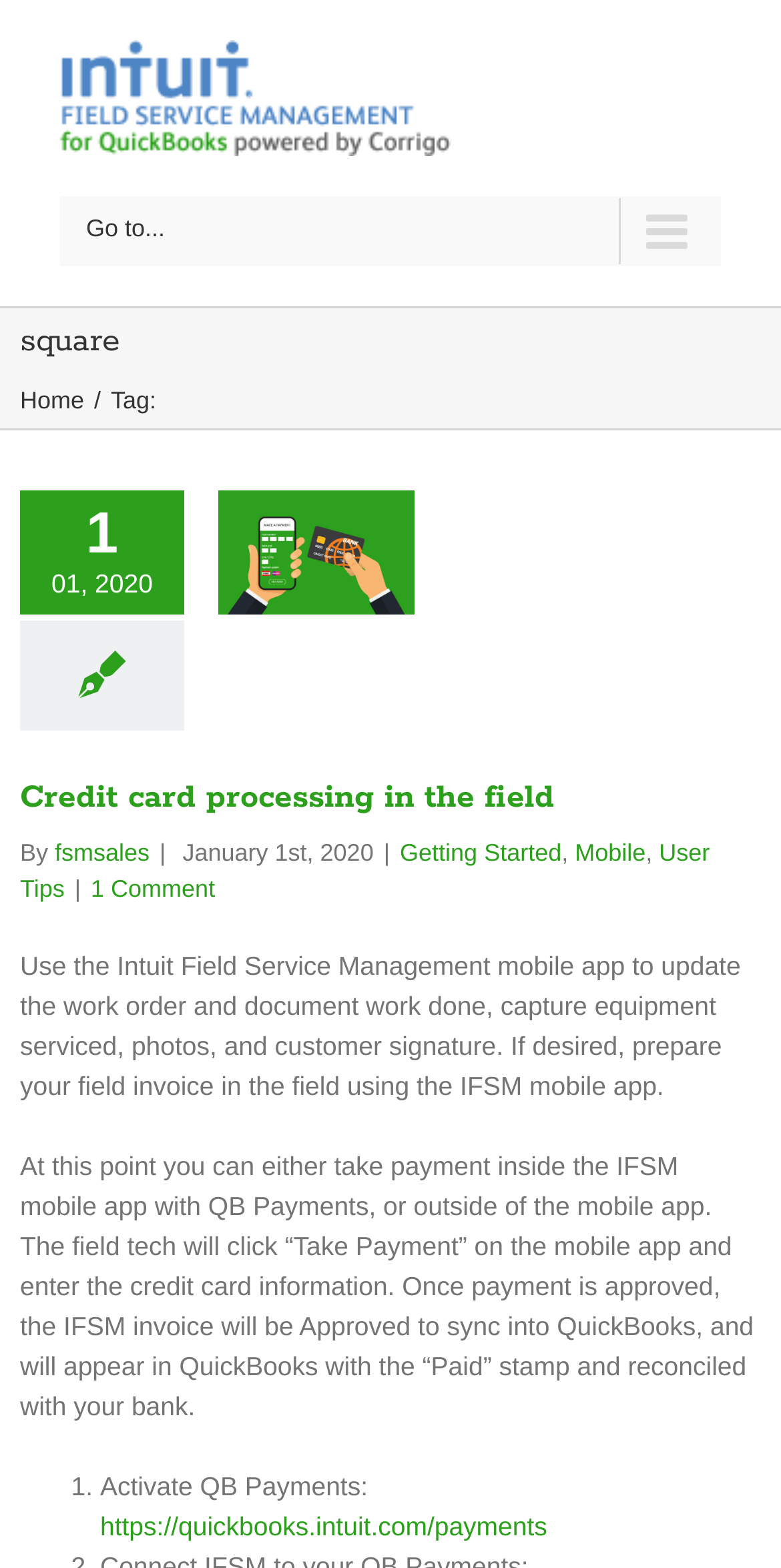Show the bounding box coordinates for the HTML element as described: "Home".

[0.026, 0.246, 0.108, 0.264]